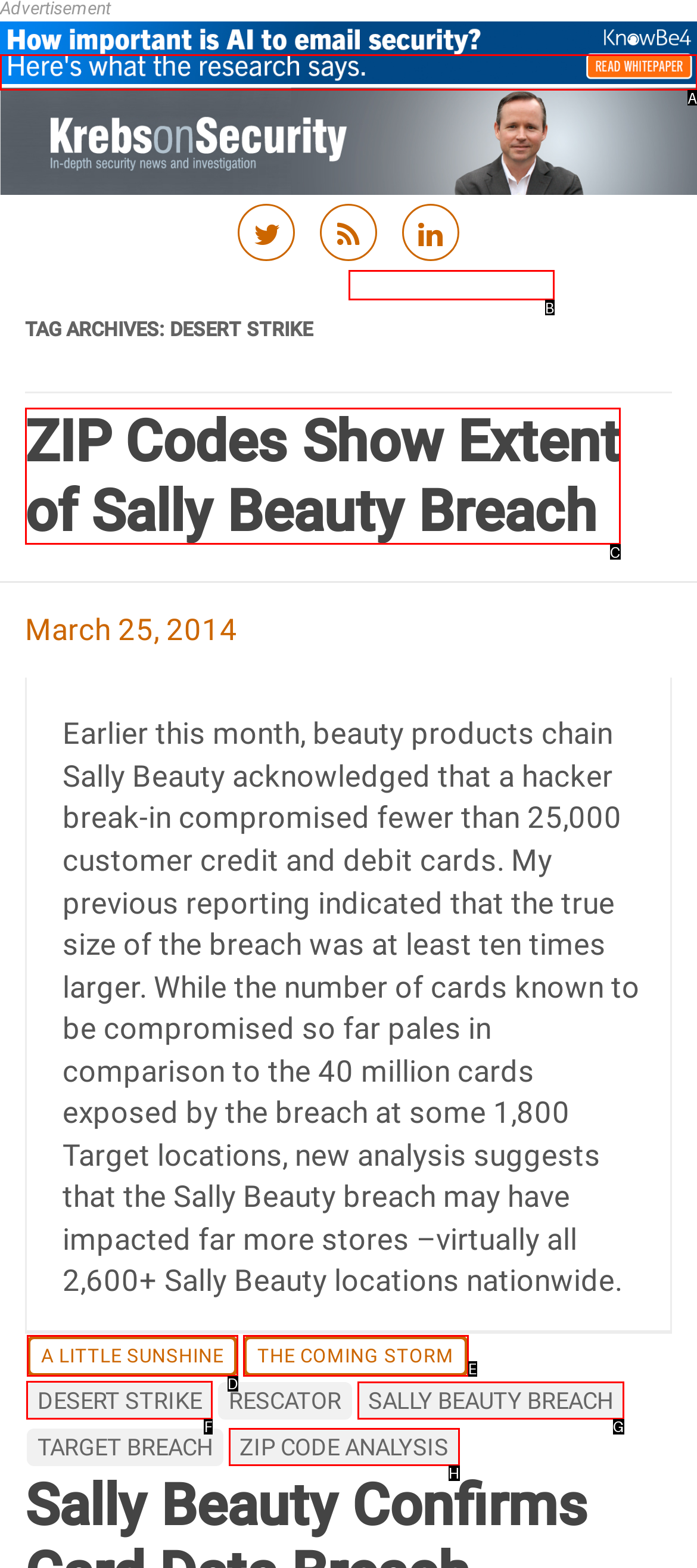Identify which HTML element should be clicked to fulfill this instruction: Go back to News Reply with the correct option's letter.

None